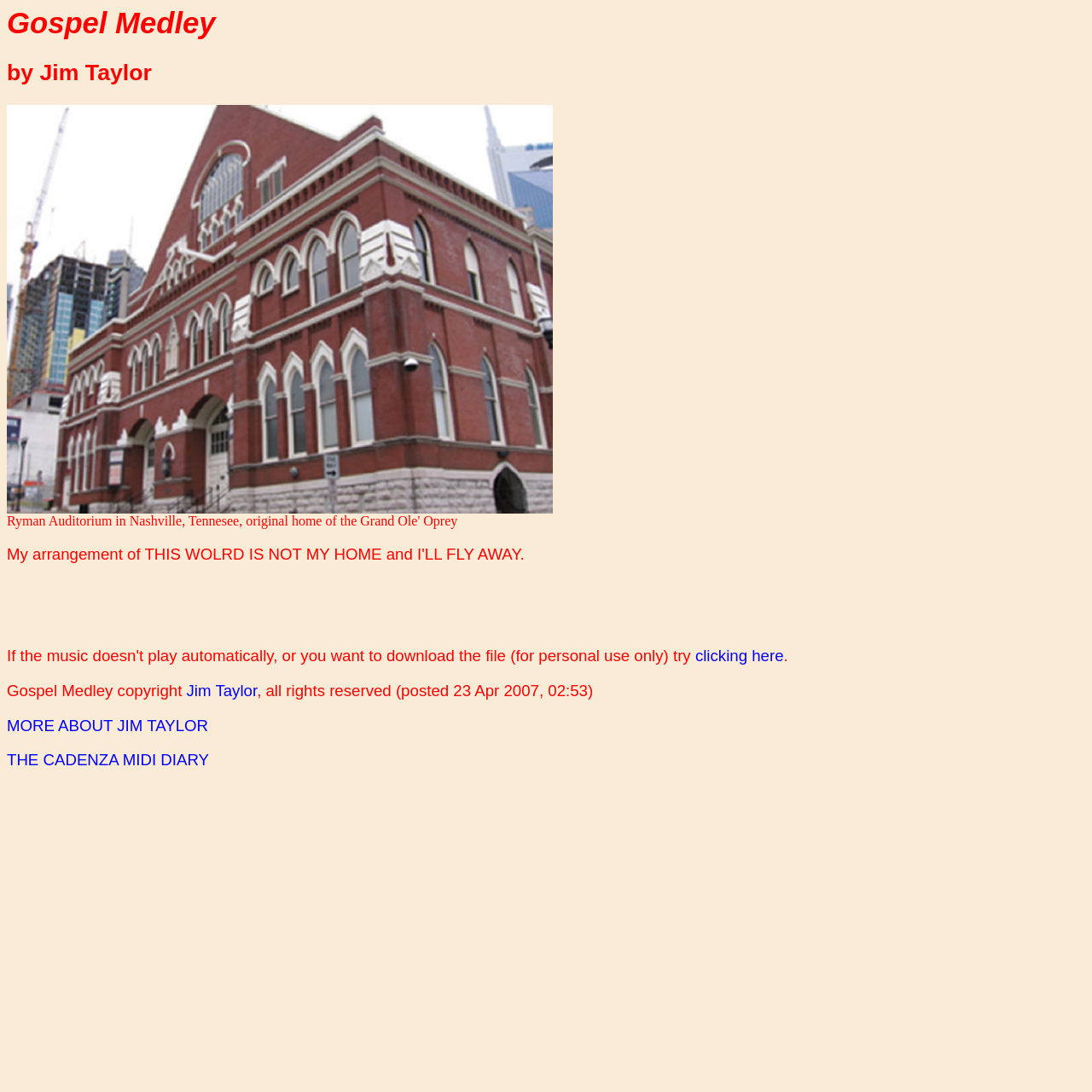Provide a single word or phrase answer to the question: 
What is the copyright status of the medley?

All rights reserved